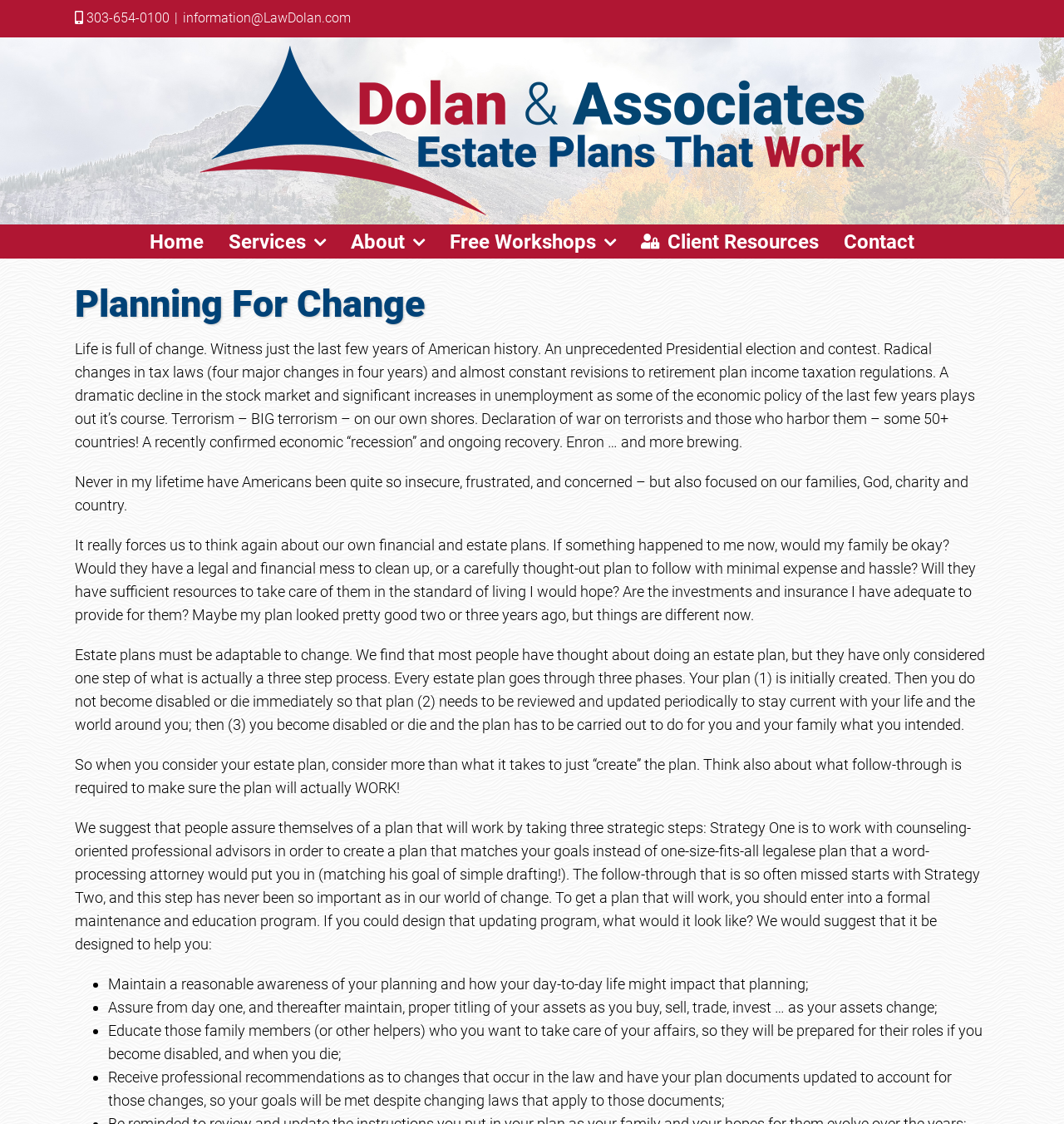What is the main topic of the text on the page?
Look at the image and provide a detailed response to the question.

I found the answer by reading the static text elements on the page, which discussed the importance of estate planning in times of change and uncertainty.